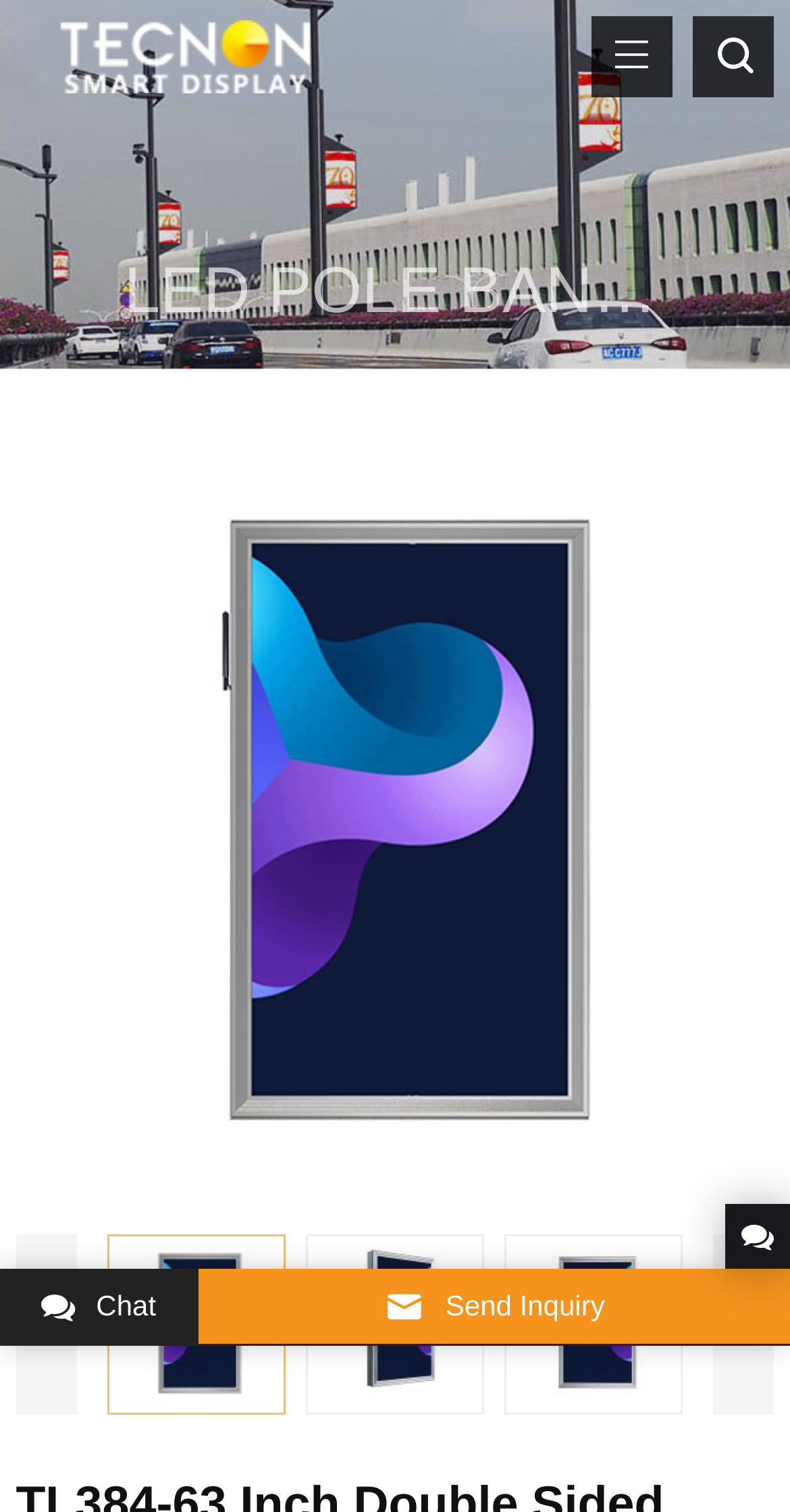Determine the bounding box for the UI element that matches this description: "FAQs".

None